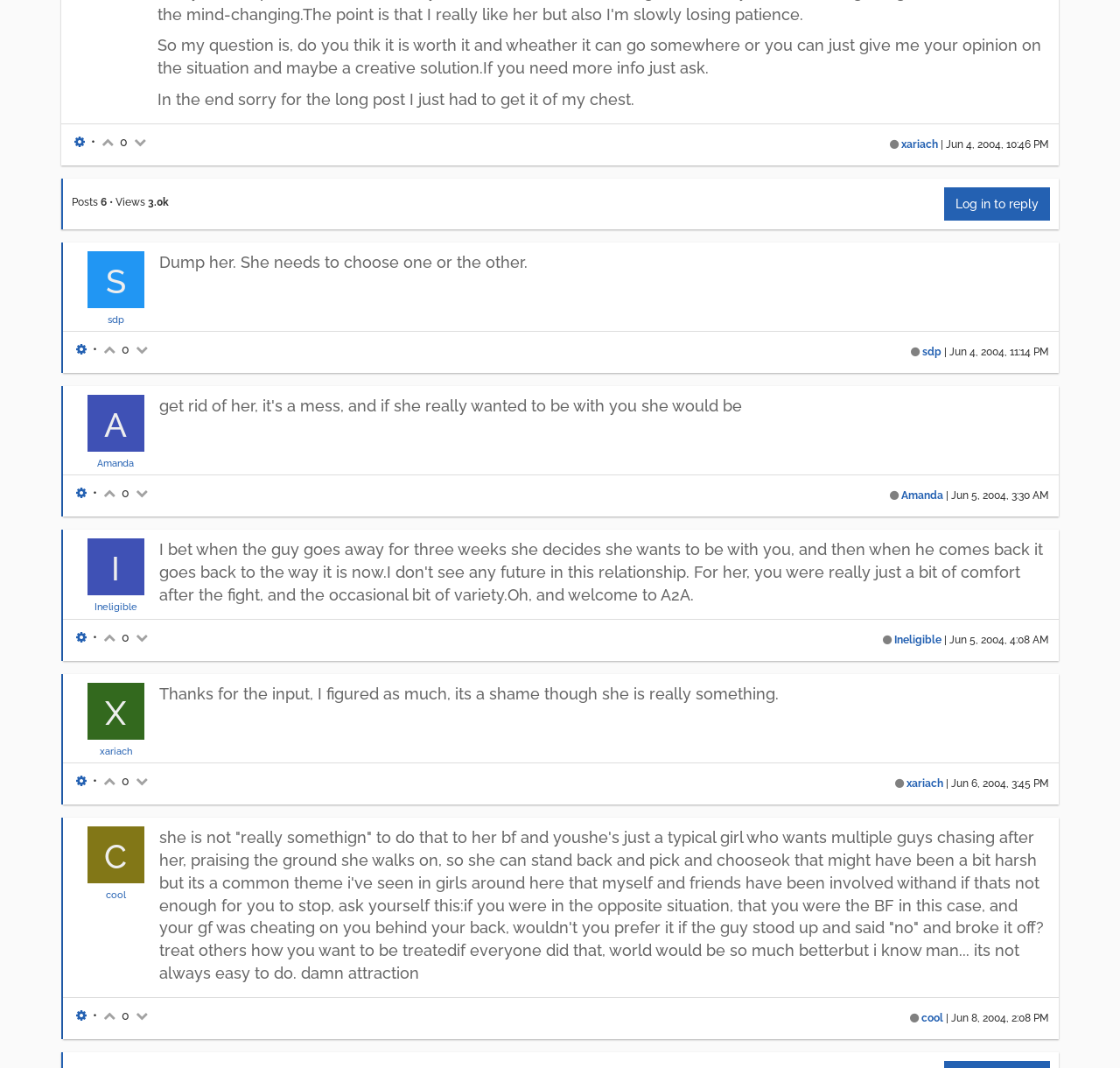Identify the bounding box of the UI element described as follows: "Log in to reply". Provide the coordinates as four float numbers in the range of 0 to 1 [left, top, right, bottom].

[0.843, 0.176, 0.938, 0.207]